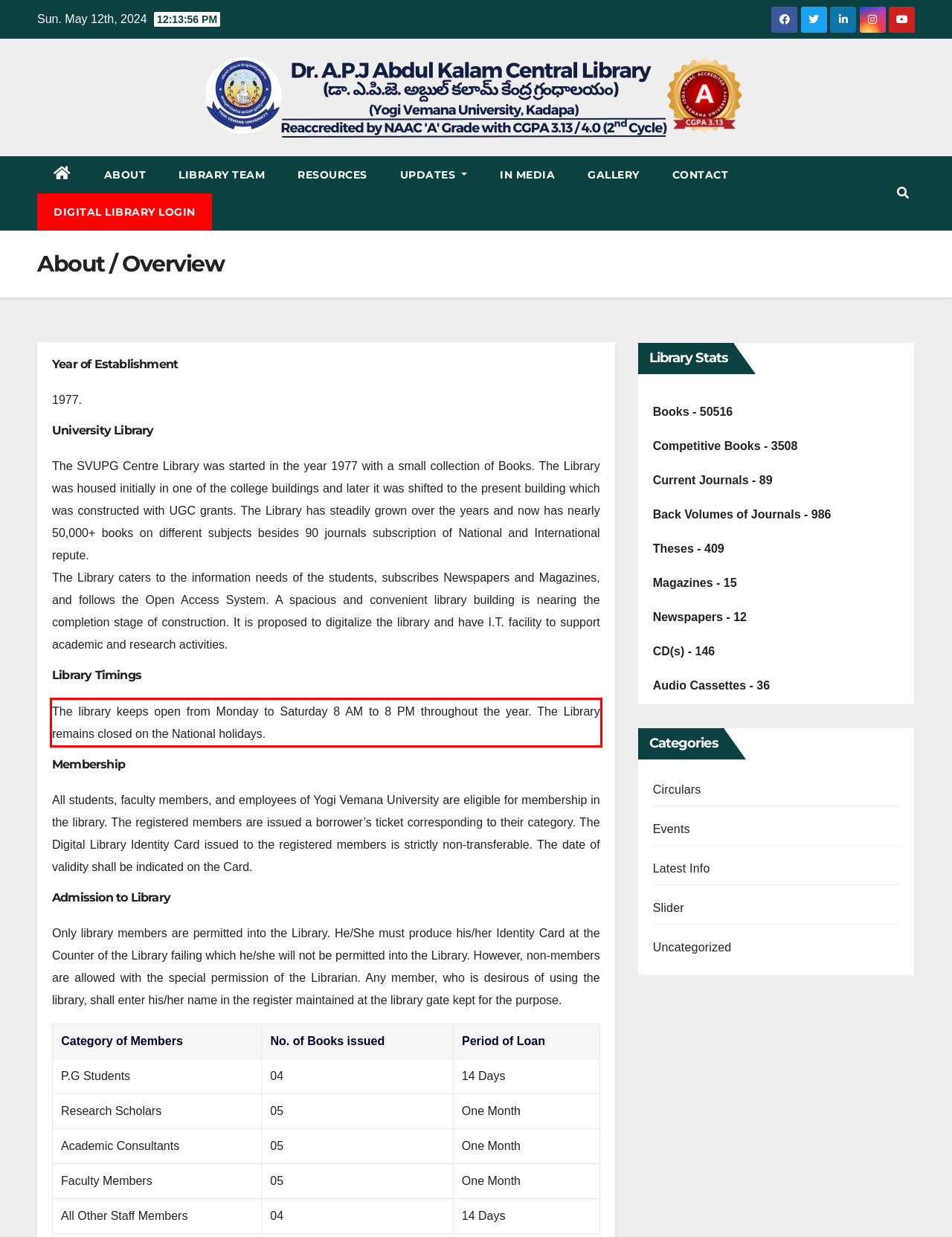You are presented with a webpage screenshot featuring a red bounding box. Perform OCR on the text inside the red bounding box and extract the content.

The library keeps open from Monday to Saturday 8 AM to 8 PM throughout the year. The Library remains closed on the National holidays.